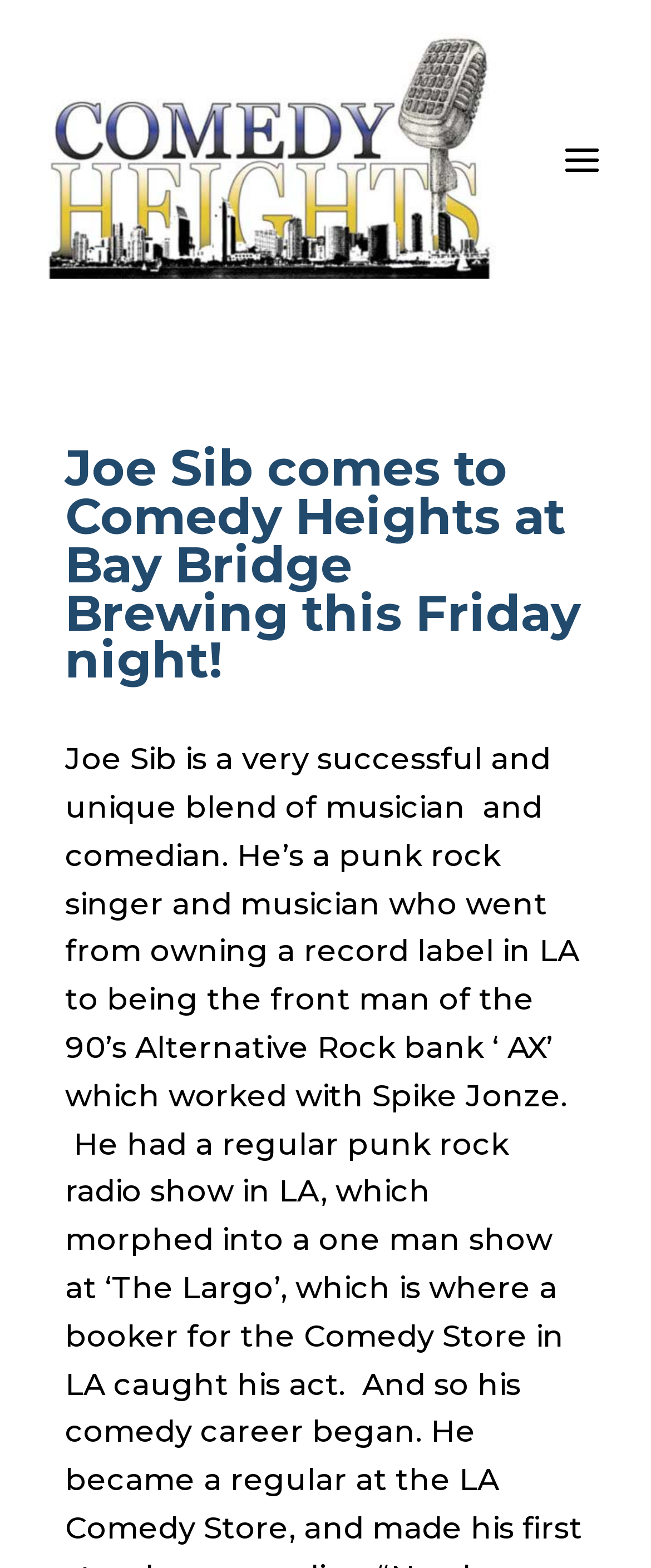Determine the bounding box of the UI element mentioned here: "alt="cropped-CH-Logo-for-Word-Press-Header4-scaled-2"". The coordinates must be in the format [left, top, right, bottom] with values ranging from 0 to 1.

[0.05, 0.021, 0.76, 0.178]